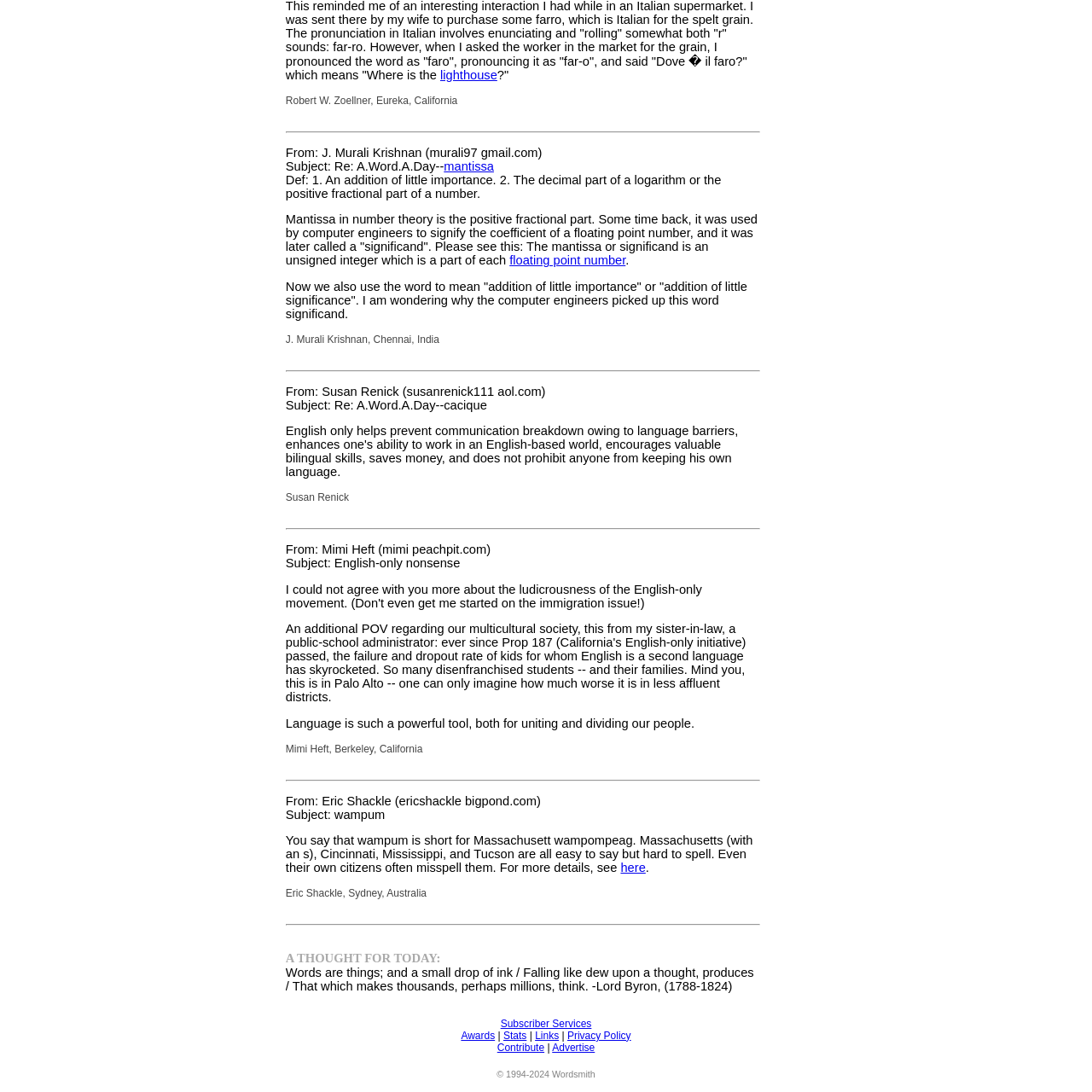Show the bounding box coordinates for the element that needs to be clicked to execute the following instruction: "Visit the link 'floating point number'". Provide the coordinates in the form of four float numbers between 0 and 1, i.e., [left, top, right, bottom].

[0.467, 0.232, 0.573, 0.245]